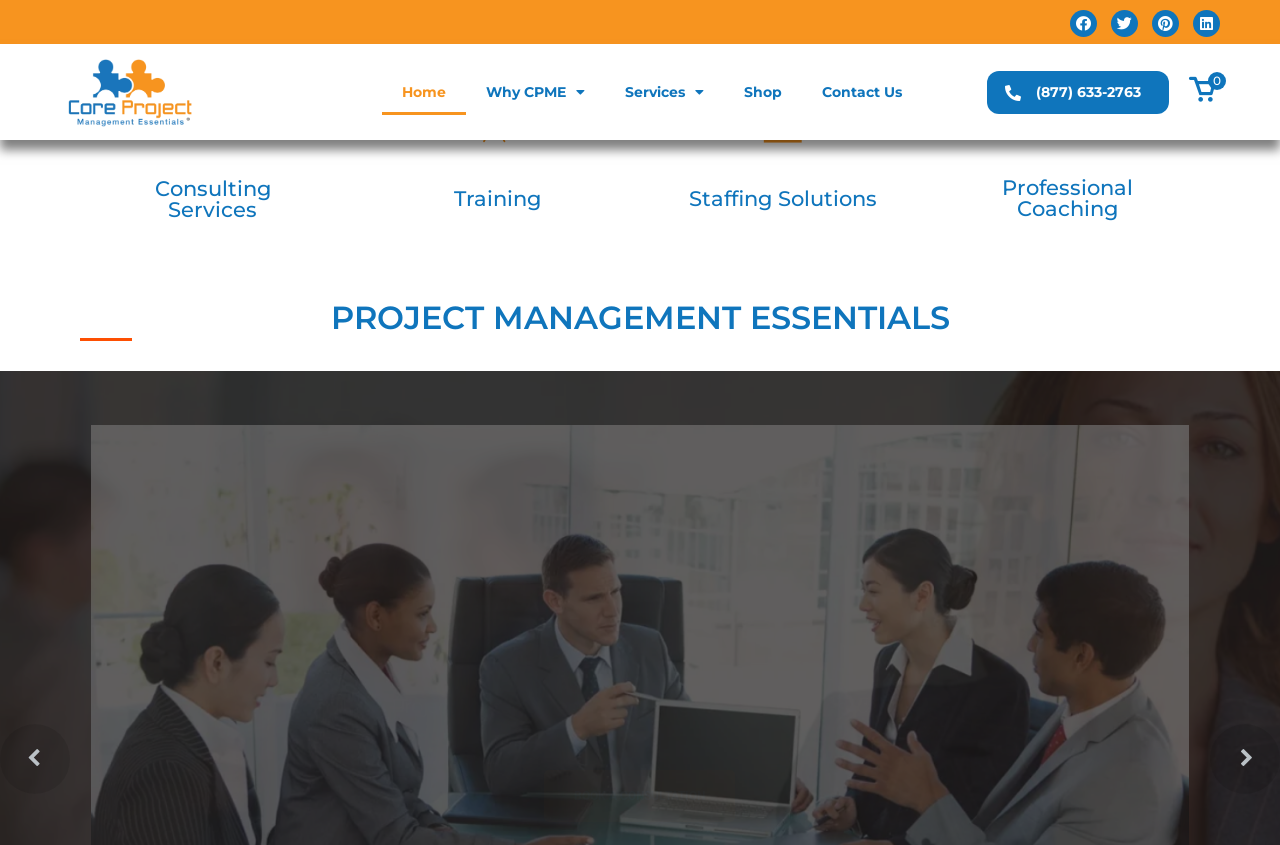Please find the bounding box coordinates of the element that needs to be clicked to perform the following instruction: "Call (877) 633-2763". The bounding box coordinates should be four float numbers between 0 and 1, represented as [left, top, right, bottom].

[0.771, 0.084, 0.913, 0.135]